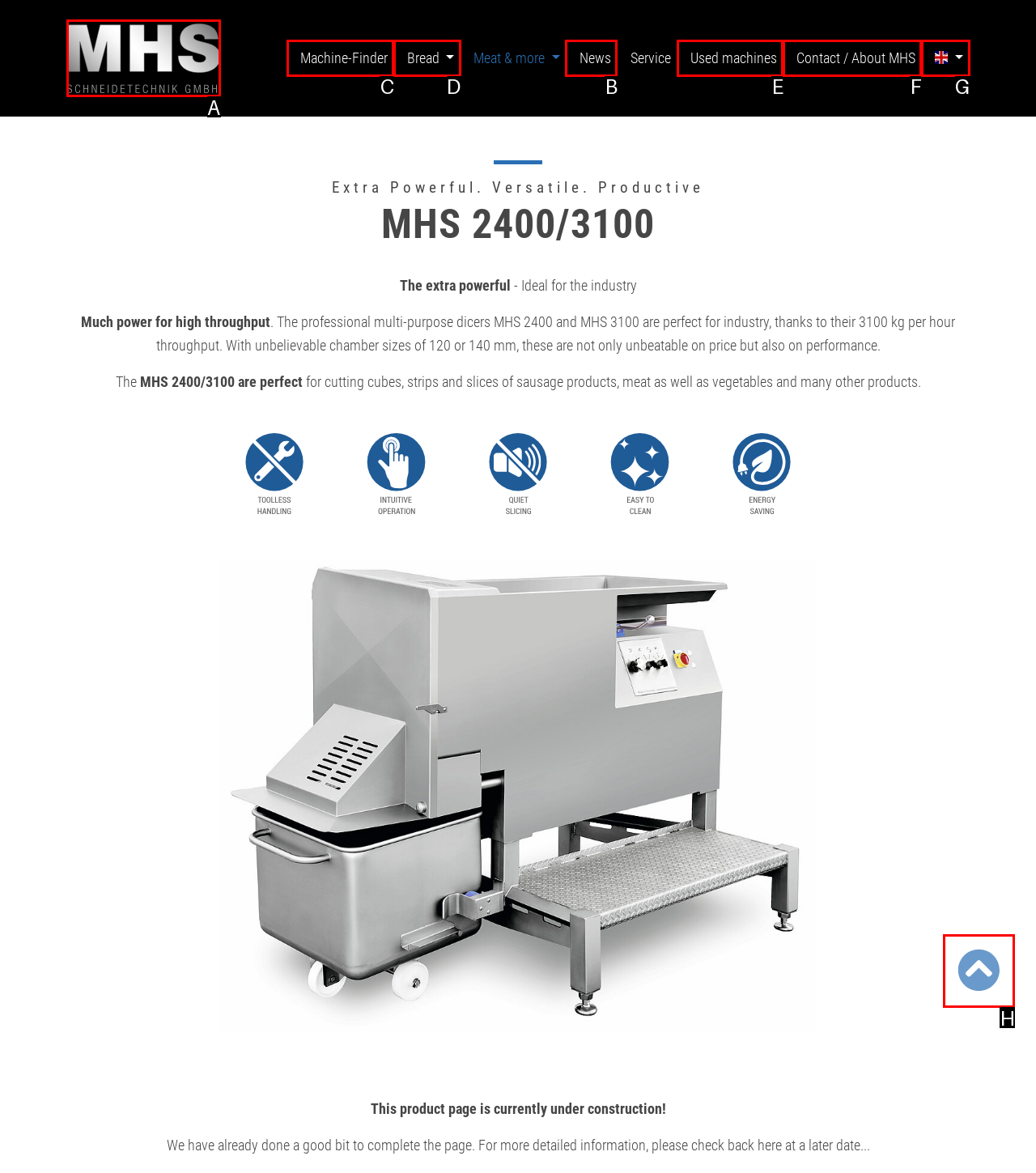Provide the letter of the HTML element that you need to click on to perform the task: Explore MCreator Plugins.
Answer with the letter corresponding to the correct option.

None